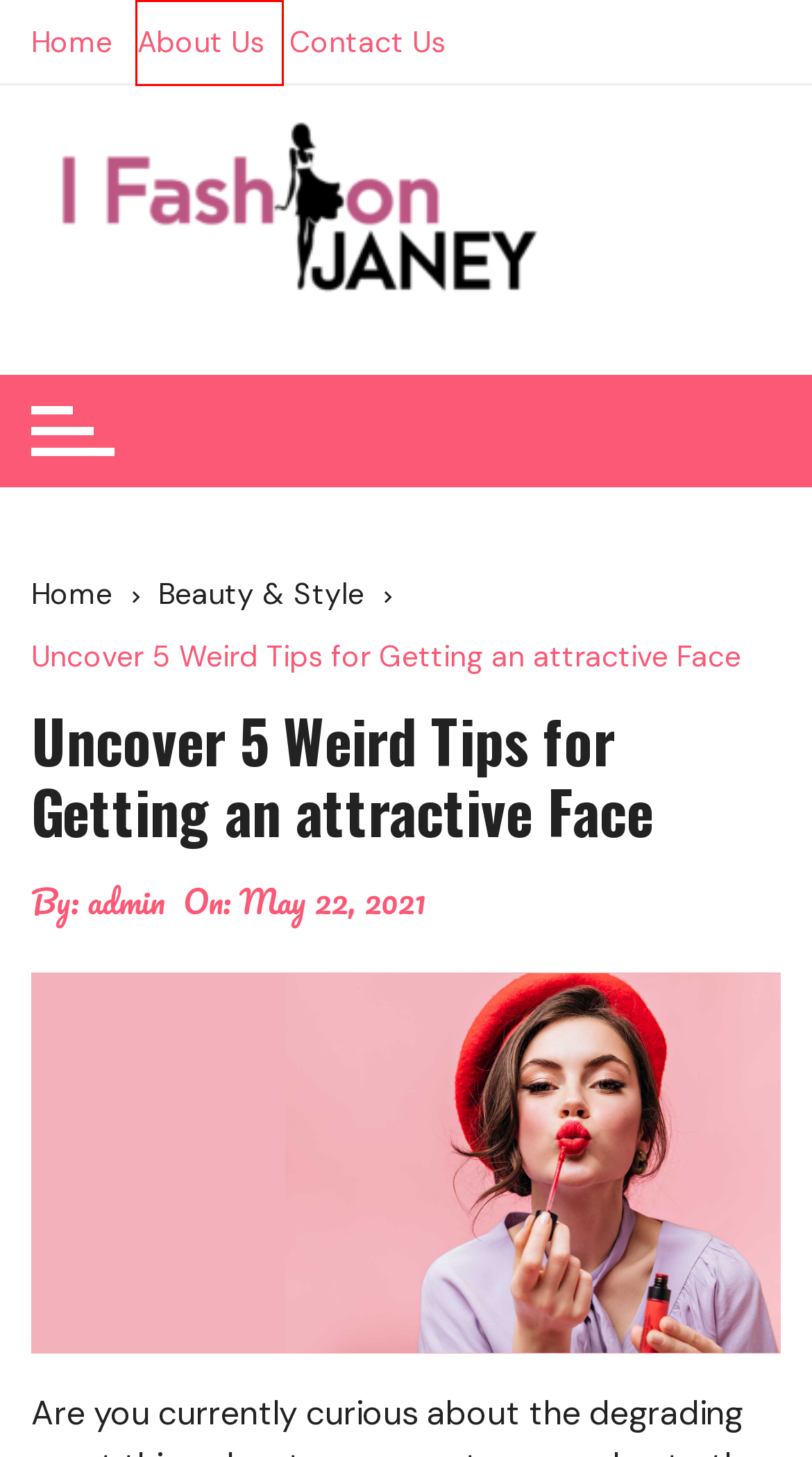You have a screenshot of a webpage with a red bounding box around a UI element. Determine which webpage description best matches the new webpage that results from clicking the element in the bounding box. Here are the candidates:
A. Contact Us - I Fashion Janey
B. I Fashion Janey | Fashion Blog
C. January 2021 - I Fashion Janey
D. poor Lifestyle Archives - I Fashion Janey
E. admin, Author at I Fashion Janey
F. About Us - I Fashion Janey
G. August 2021 - I Fashion Janey
H. Beauty & Style Archives - I Fashion Janey

F